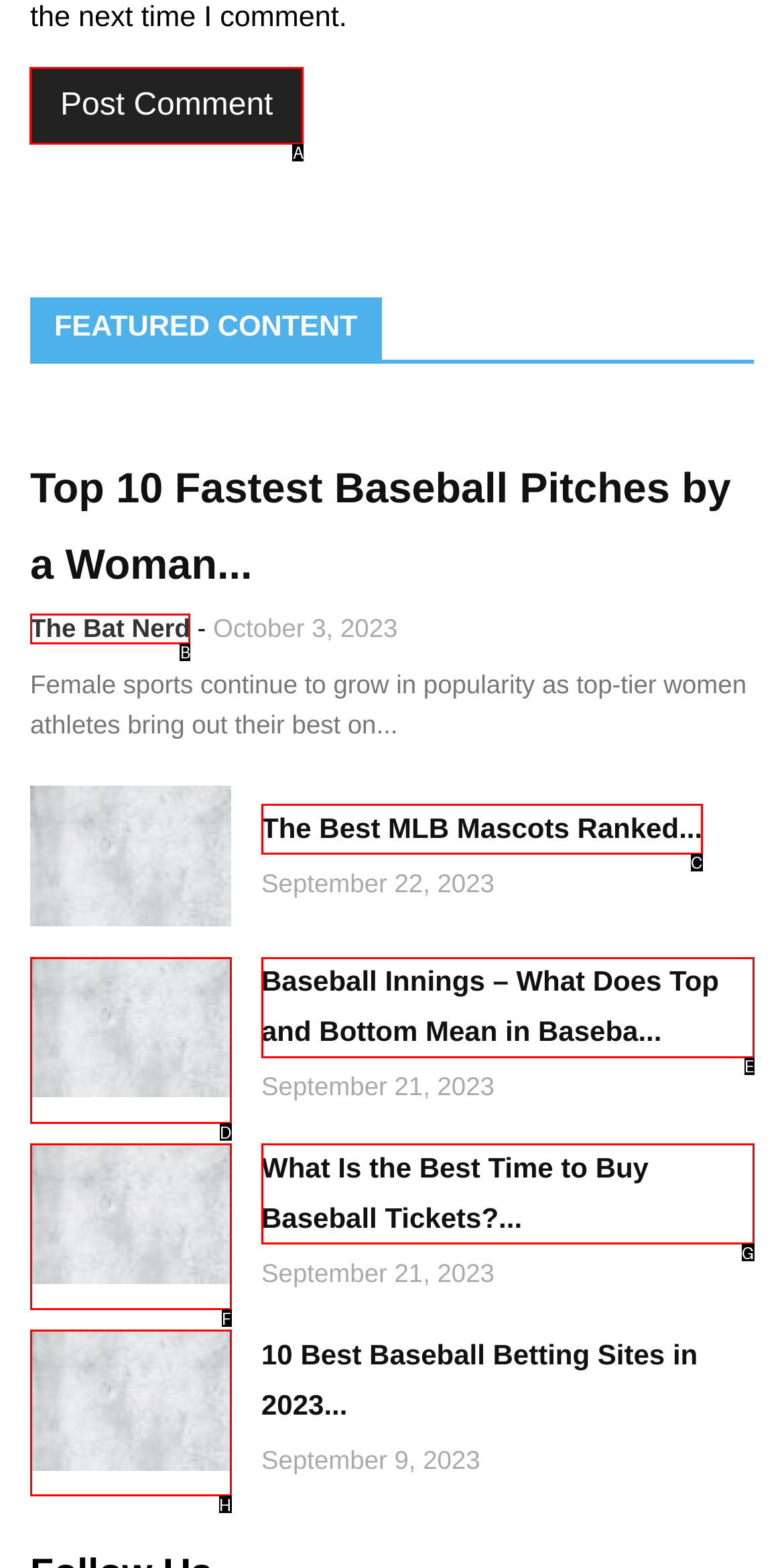For the task: Click the 'Post Comment' button, identify the HTML element to click.
Provide the letter corresponding to the right choice from the given options.

A